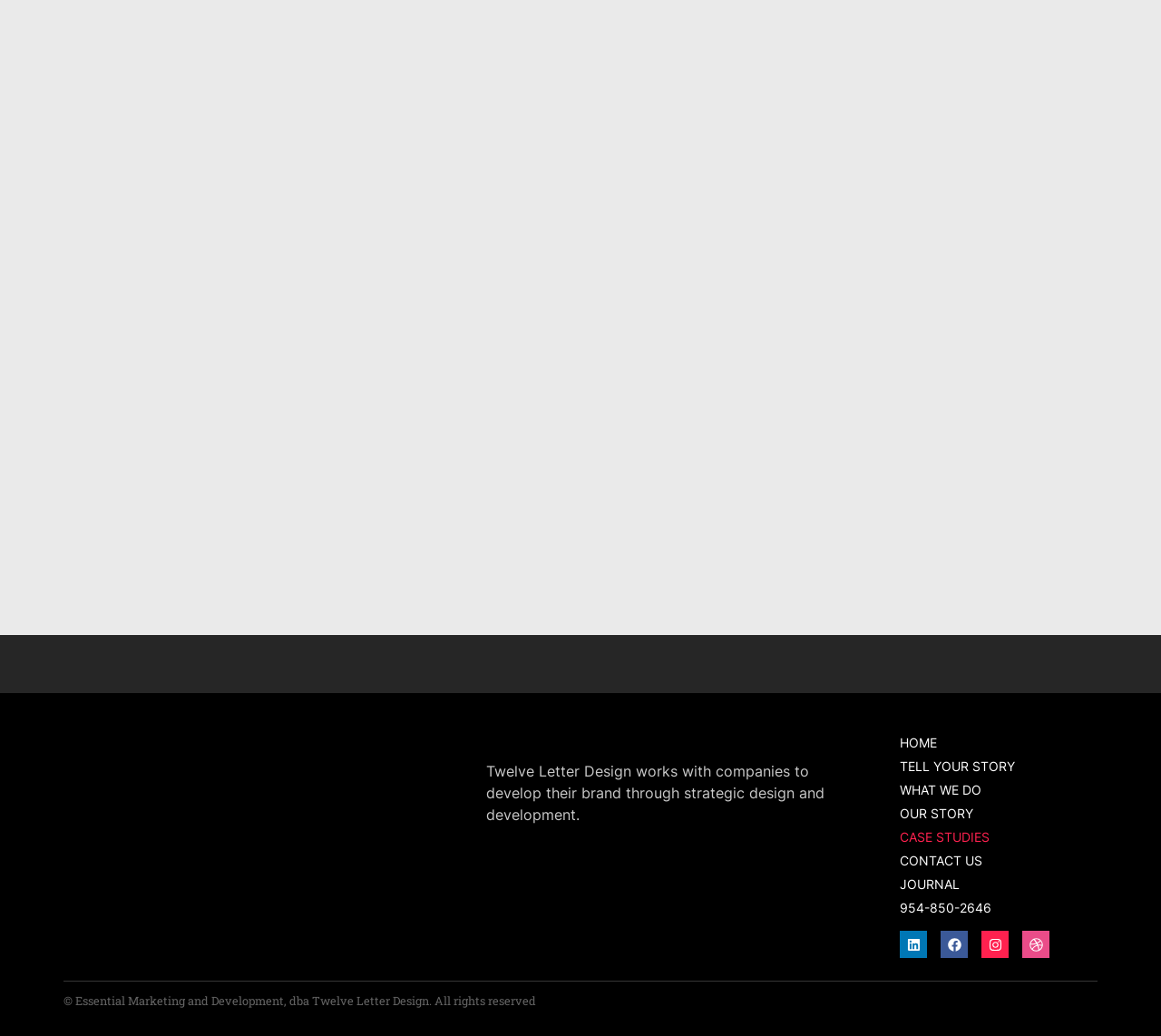Please identify the bounding box coordinates of the area I need to click to accomplish the following instruction: "Contact us through phone".

[0.775, 0.866, 0.938, 0.888]